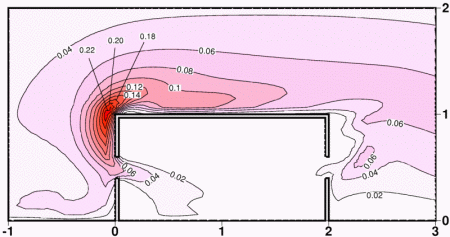Describe all the visual components present in the image.

This image shows a contour plot representing the distribution of turbulent kinetic energy (k contours) over a flow field, particularly focusing on a building structure. The plot features several contour lines with corresponding values indicating the levels of turbulent kinetic energy, depicted in shades of red and pink, suggesting areas of higher energy. The contours highlight a significant region near the opening of the building where the turbulent energy peaks at values of 0.20 and 0.18. 

This visualization is essential in comparing experimental data with Computational Fluid Dynamics (CFD) simulations, enabling a deeper understanding of airflow patterns and energy distribution around the structure under various wind conditions. Overall, the image illustrates how oblique wind directions can influence airflow dynamics and turbulence around buildings, showcasing both the experimental findings and the numerical predictions.